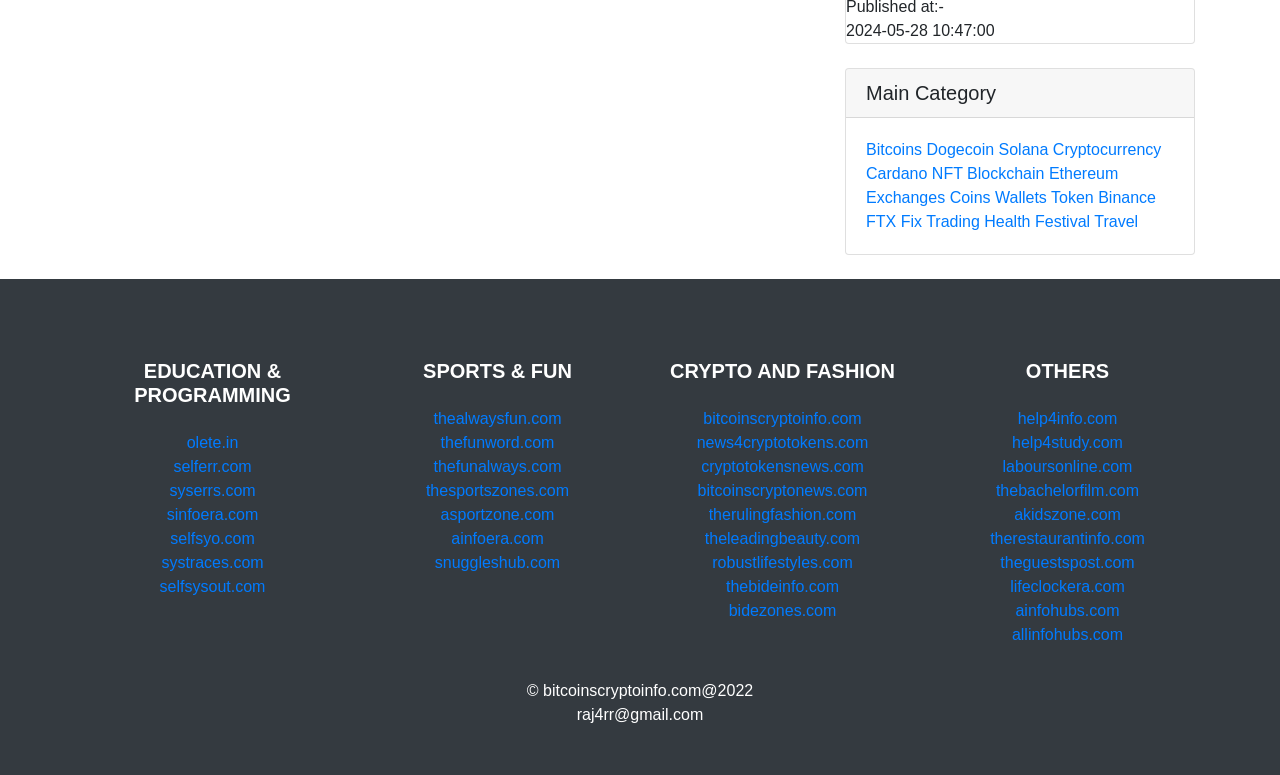Ascertain the bounding box coordinates for the UI element detailed here: "Fix Trading". The coordinates should be provided as [left, top, right, bottom] with each value being a float between 0 and 1.

[0.704, 0.275, 0.765, 0.297]